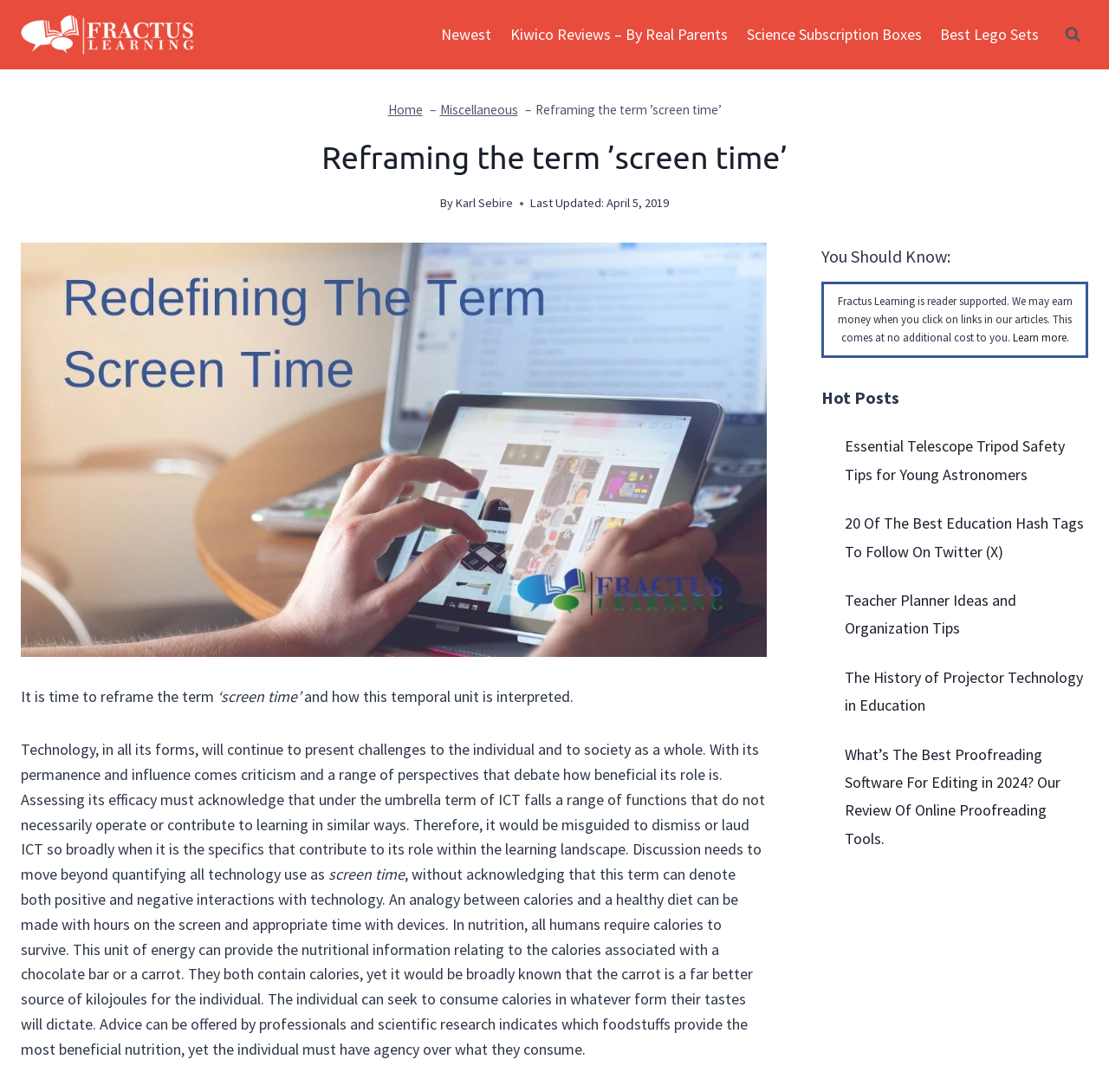Using the description: "alt="Logo White Full"", identify the bounding box of the corresponding UI element in the screenshot.

[0.019, 0.013, 0.175, 0.05]